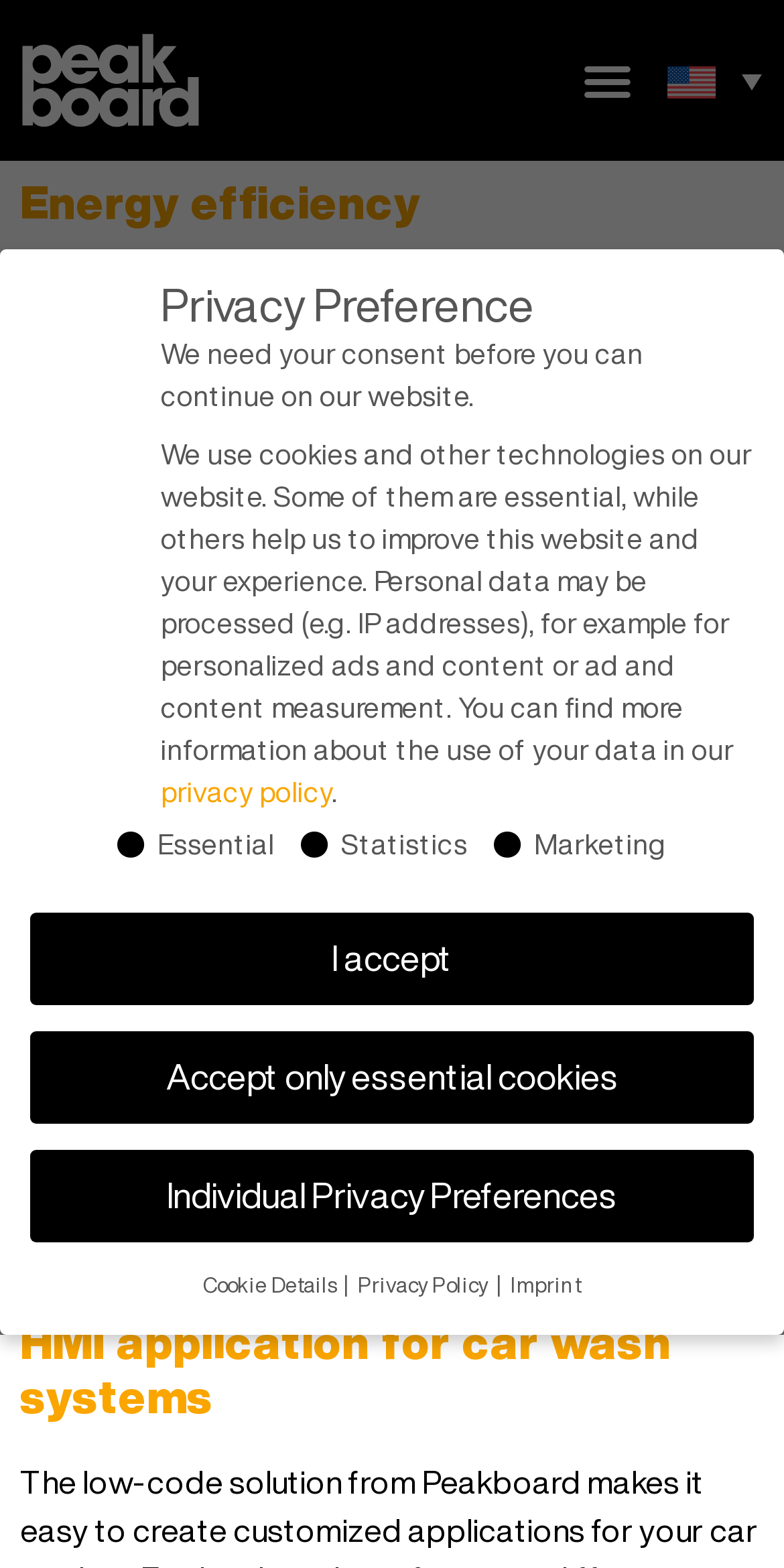Given the element description Movie Review, specify the bounding box coordinates of the corresponding UI element in the format (top-left x, top-left y, bottom-right x, bottom-right y). All values must be between 0 and 1.

None